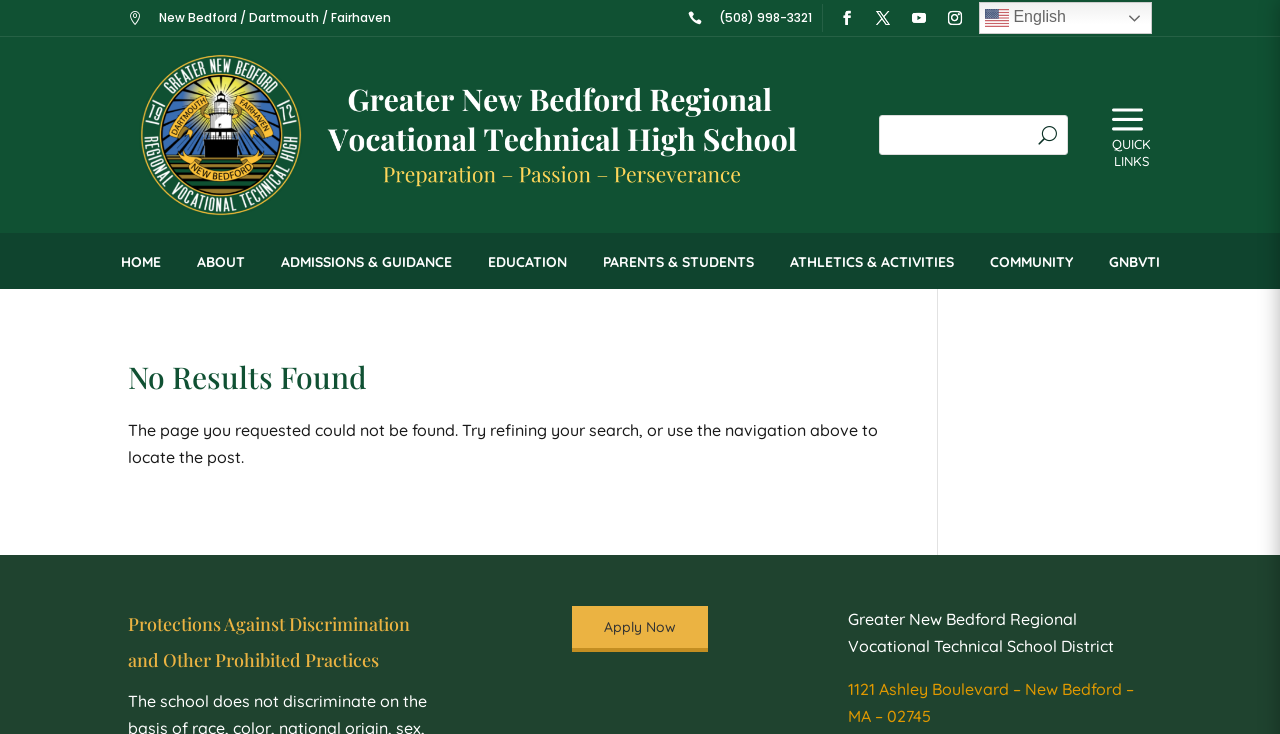Predict the bounding box of the UI element based on the description: "Community". The coordinates should be four float numbers between 0 and 1, formatted as [left, top, right, bottom].

[0.759, 0.331, 0.852, 0.383]